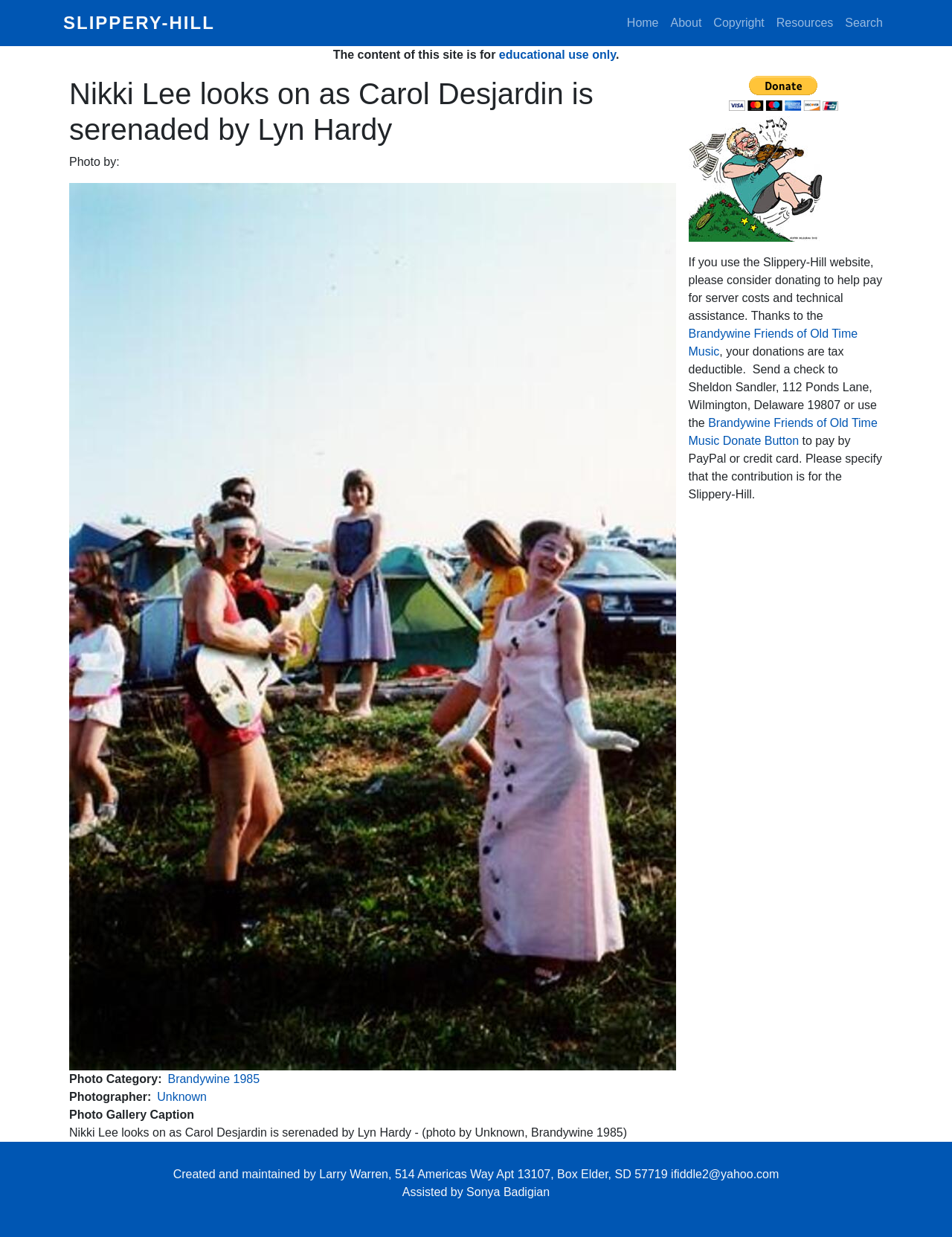Given the element description Brandywine 1985, identify the bounding box coordinates for the UI element on the webpage screenshot. The format should be (top-left x, top-left y, bottom-right x, bottom-right y), with values between 0 and 1.

[0.176, 0.867, 0.273, 0.877]